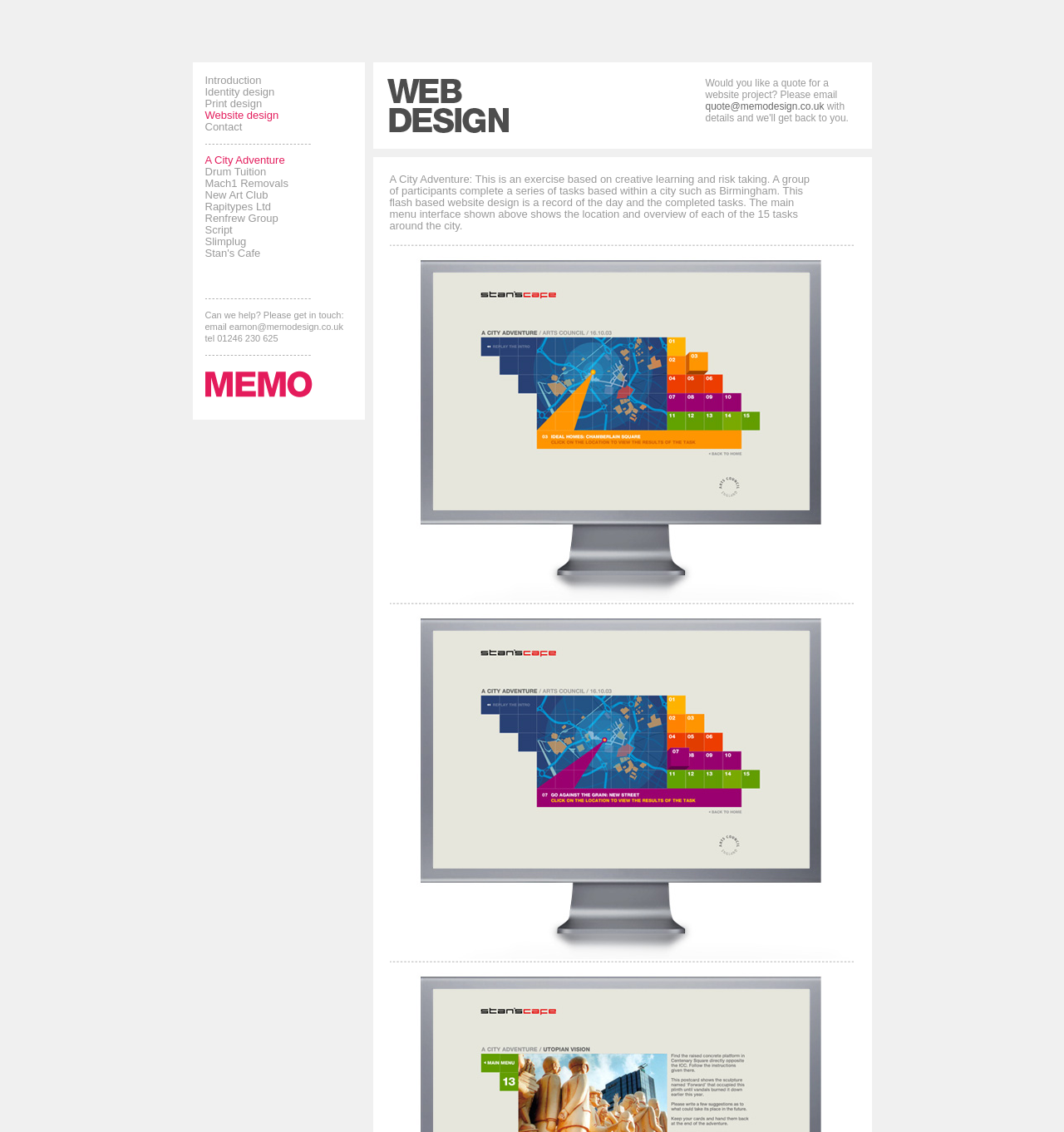Create an elaborate caption for the webpage.

This webpage is about Memo, a creative web design company that specializes in website design, promotion, and advertising for theatre and the arts, primarily serving Chesterfield, Sheffield, Derbyshire, and the Midlands.

At the top of the page, there is a navigation menu with six links: Introduction, Identity design, Print design, Website design, and Contact. Below the menu, there is an image, followed by a list of eight links to various projects, including A City Adventure, Drum Tuition, and Renfrew Group.

To the right of the project links, there is a section with a brief description of A City Adventure, a flash-based website design project that records a series of tasks completed in a city. Above the description, there is a screenshot of the website's main menu interface, showing the location and overview of each task. Below the description, there are two large images, one showcasing screen design, website design, and web design, and the other displaying arts web design, theatre web design, and theatre group website design.

At the bottom of the page, there is a call-to-action section with a message "Can we help? Please get in touch" and the company's email address and phone number. Additionally, there is a separate section on the right side of the page, encouraging visitors to request a quote for a website project by emailing the company.